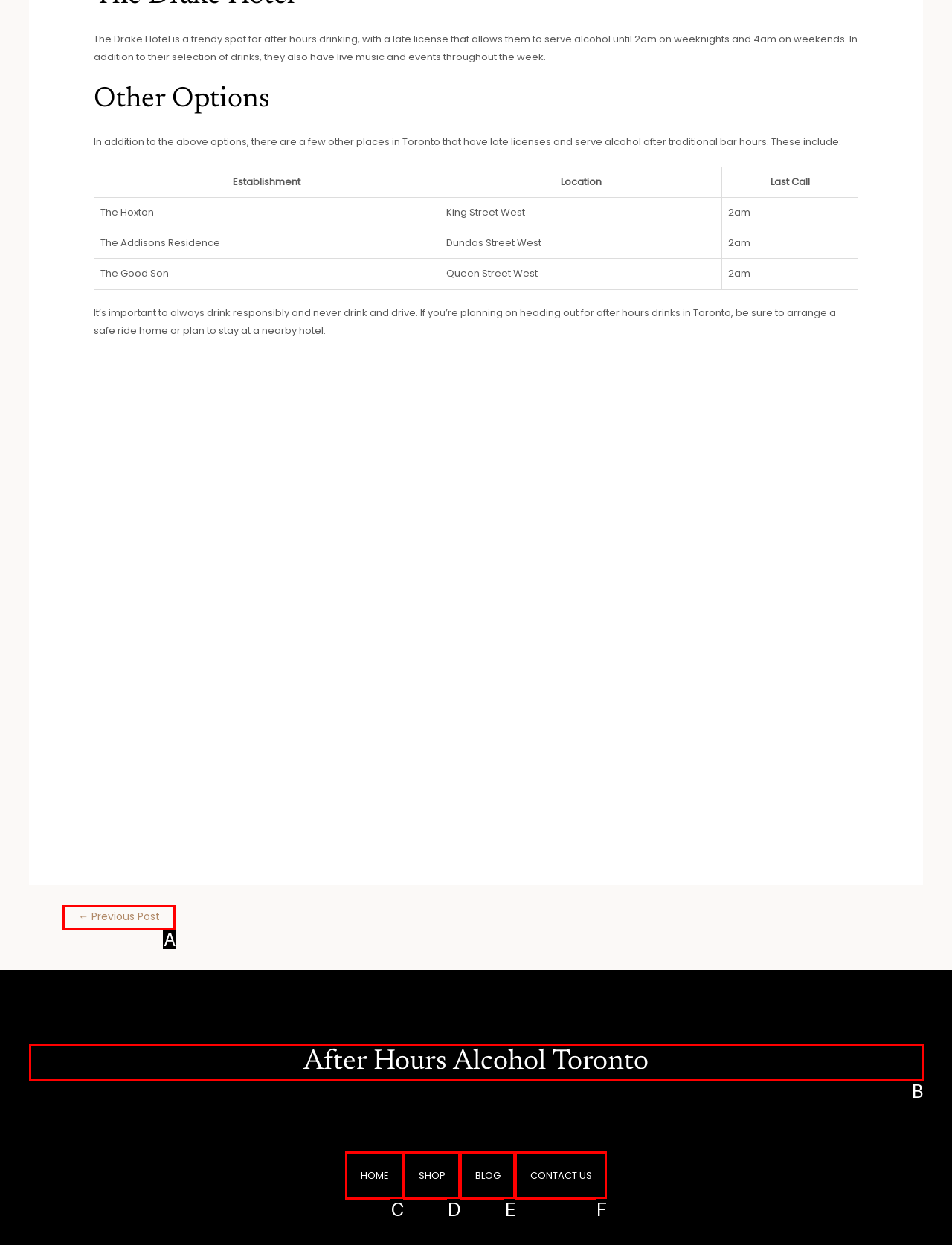Select the letter that corresponds to this element description: CONTACT US
Answer with the letter of the correct option directly.

F